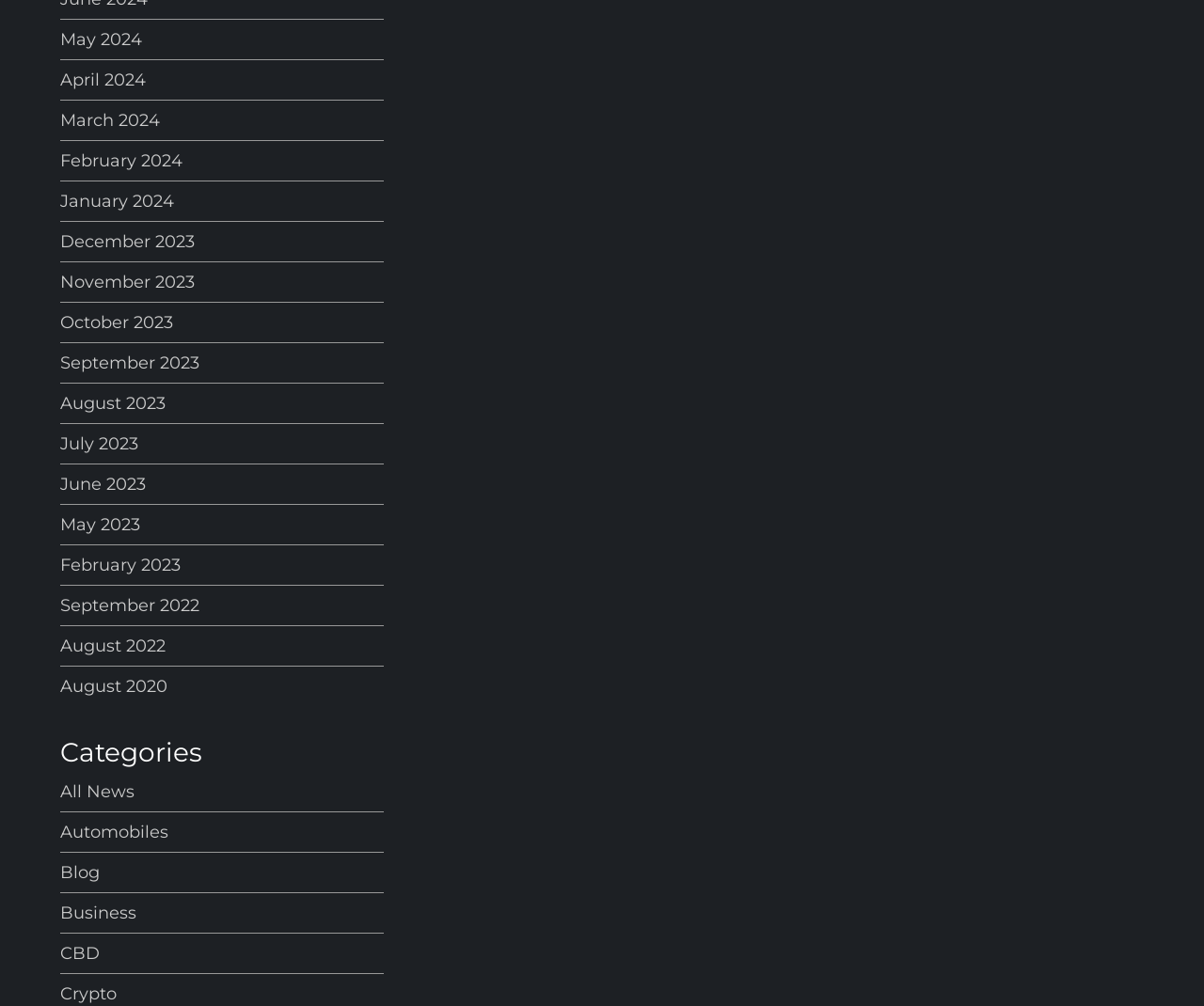Can you find the bounding box coordinates for the element that needs to be clicked to execute this instruction: "Explore business news"? The coordinates should be given as four float numbers between 0 and 1, i.e., [left, top, right, bottom].

[0.05, 0.894, 0.113, 0.92]